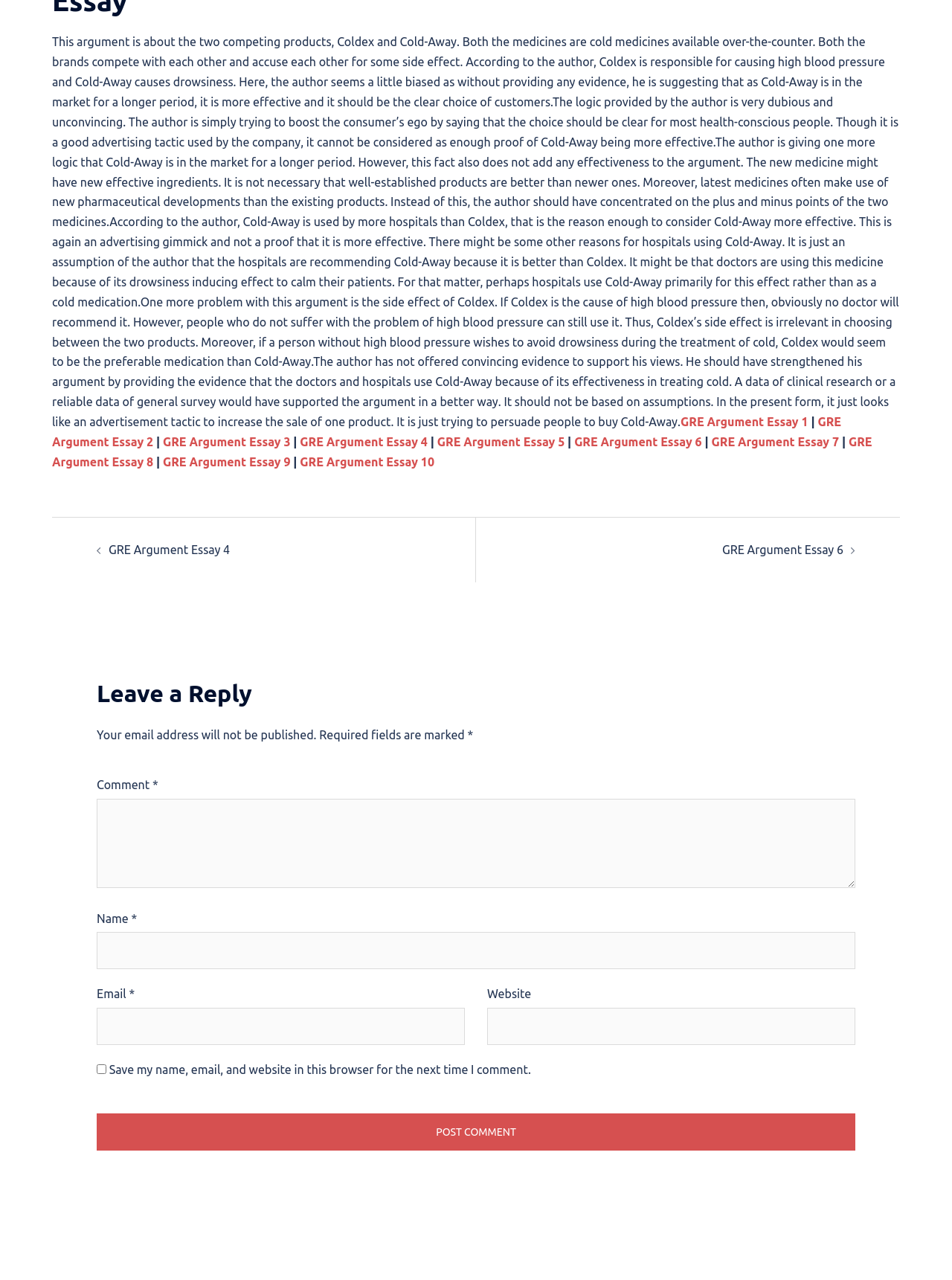Provide the bounding box coordinates for the specified HTML element described in this description: "Accessibility". The coordinates should be four float numbers ranging from 0 to 1, in the format [left, top, right, bottom].

None